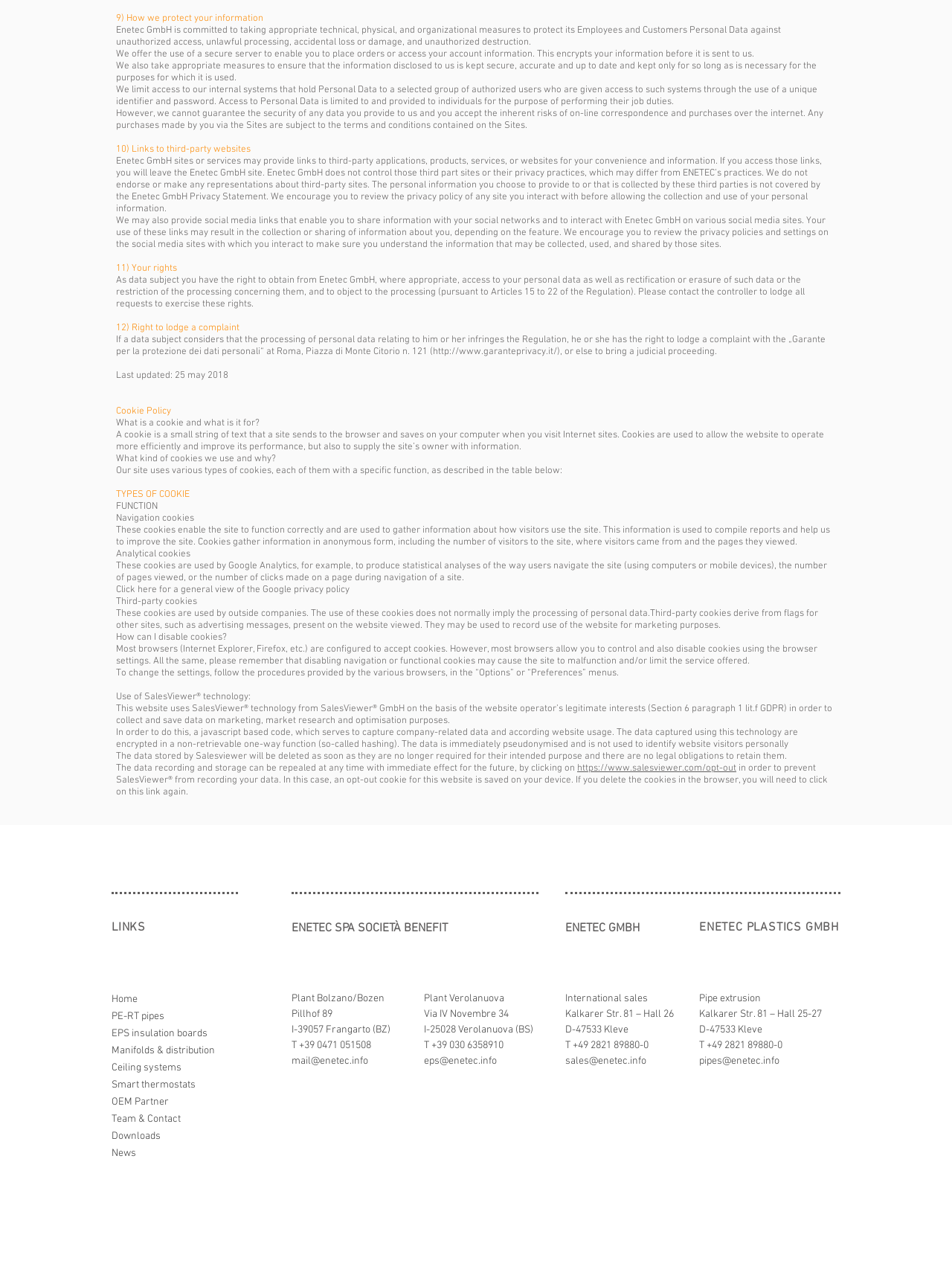Using the element description Team & Contact, predict the bounding box coordinates for the UI element. Provide the coordinates in (top-left x, top-left y, bottom-right x, bottom-right y) format with values ranging from 0 to 1.

[0.117, 0.871, 0.227, 0.884]